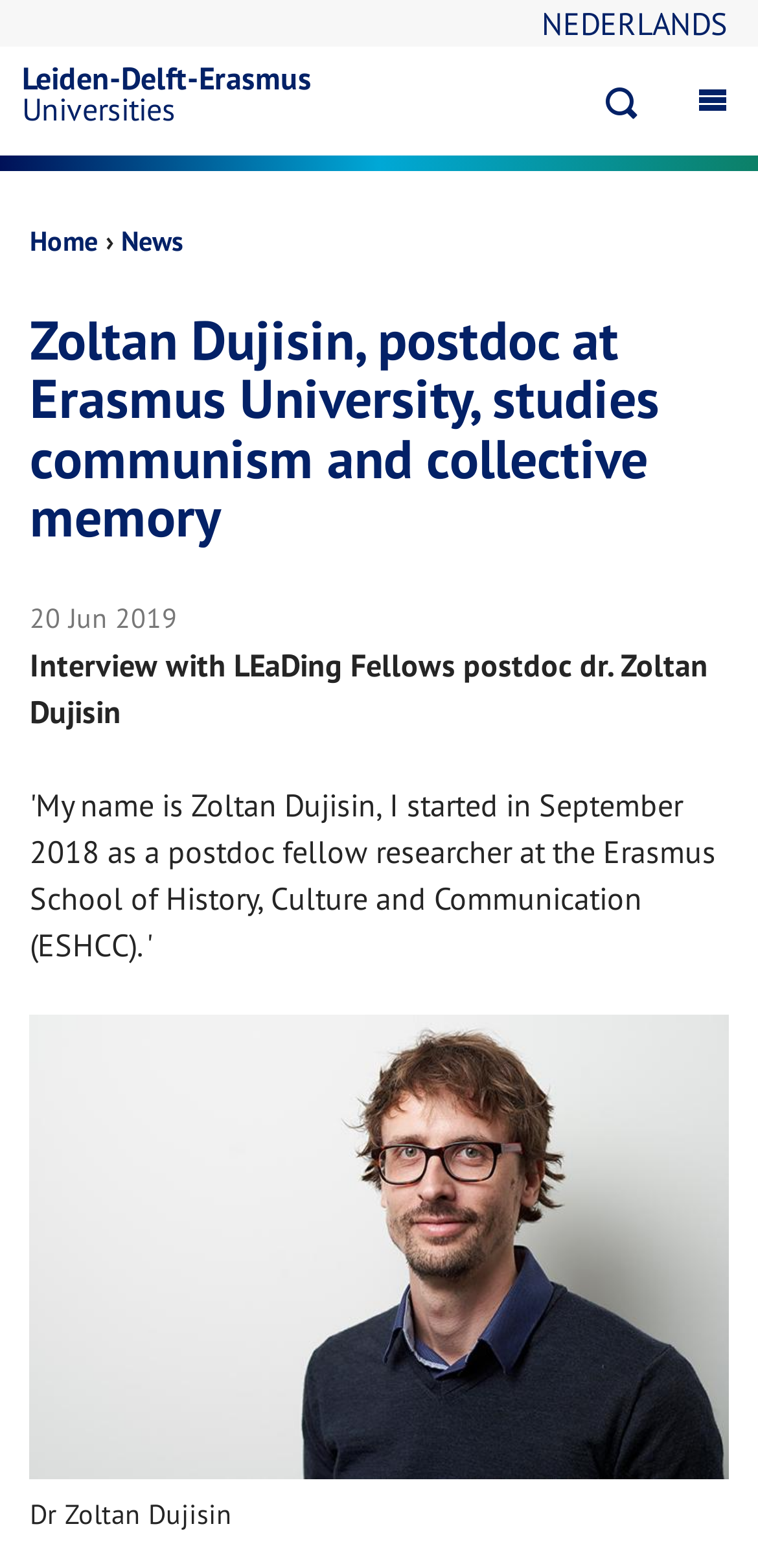What is the name of the project or initiative that Zoltan Dujisin is part of?
Using the details from the image, give an elaborate explanation to answer the question.

The answer can be found in the static text element which contains the text 'Interview with LEaDing Fellows postdoc dr. Zoltan Dujisin'. This static text element is a child of the root element and is located in the middle of the webpage.